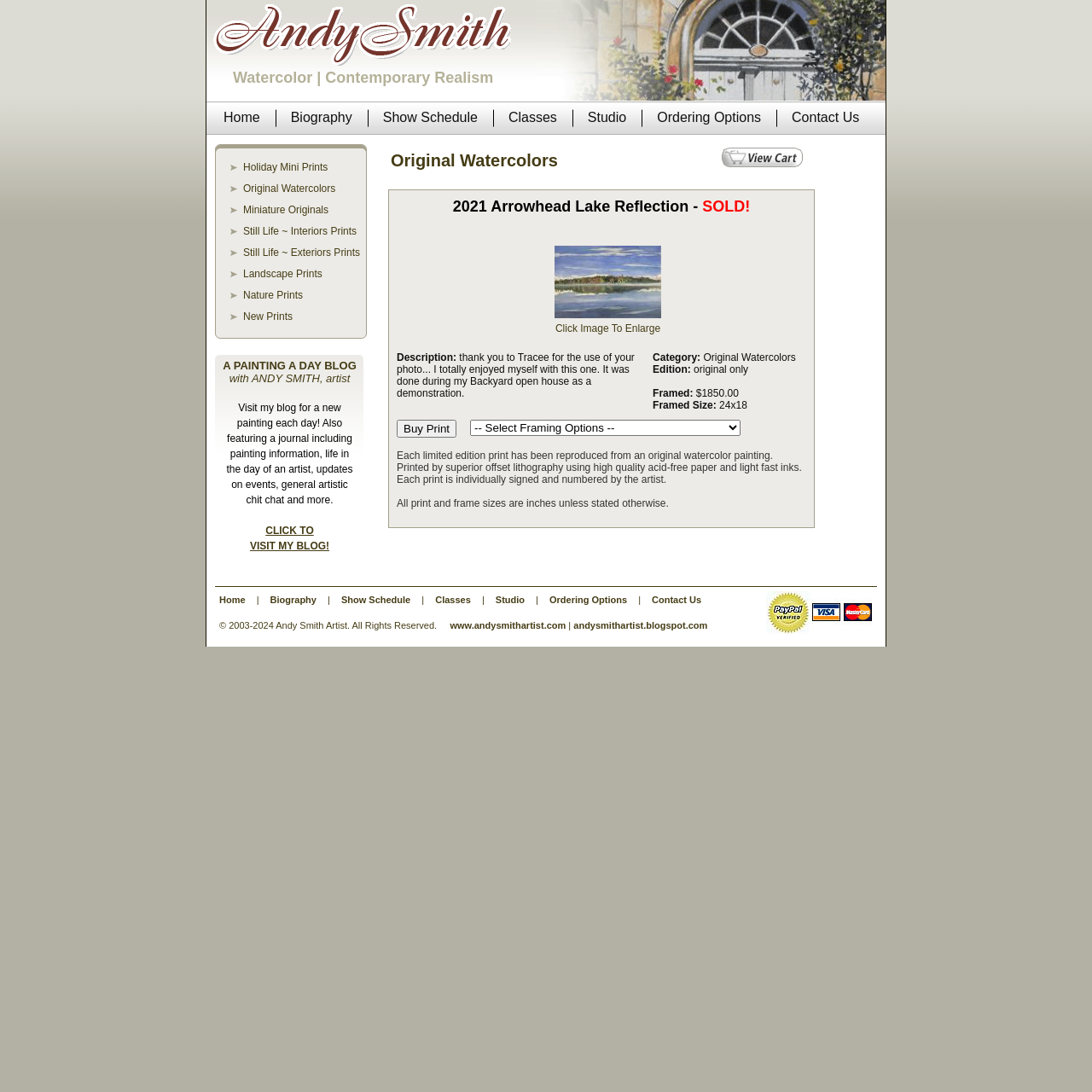Please answer the following question as detailed as possible based on the image: 
What is the title of the webpage?

The title of the webpage is 'Andy Smith Watercolor Artist' which can be found at the top of the webpage, indicating that the webpage is about Andy Smith, a watercolor artist.